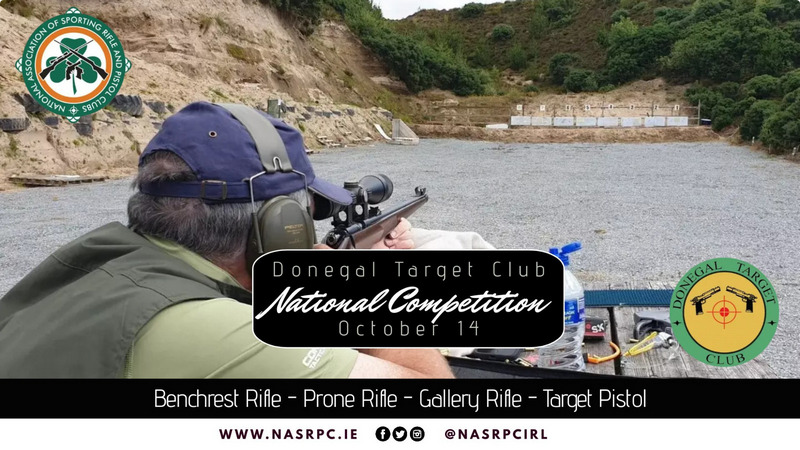Craft a detailed explanation of the image.

The image showcases an individual preparing to shoot at the Donegal Target Club's National Competition, scheduled for October 14. The shooter is positioned with a rifle at a shooting range, surrounded by a scenic backdrop of hills and trees. In the foreground, the person is dressed in a tactical outfit, with a focus on both safety and performance. The range features marked shooting lanes and targets set up in the distance, indicating a well-organized event. The image also incorporates promotional elements, highlighting the disciplines offered: Benchrest Rifle, Prone Rifle, Gallery Rifle, and Target Pistol. The logo of the National Association of Sporting Rifle & Pistol Clubs is visible in the corner, emphasizing the official nature of the competition. This visual captures the atmosphere of precision, skill, and community spirit that characterizes the event.